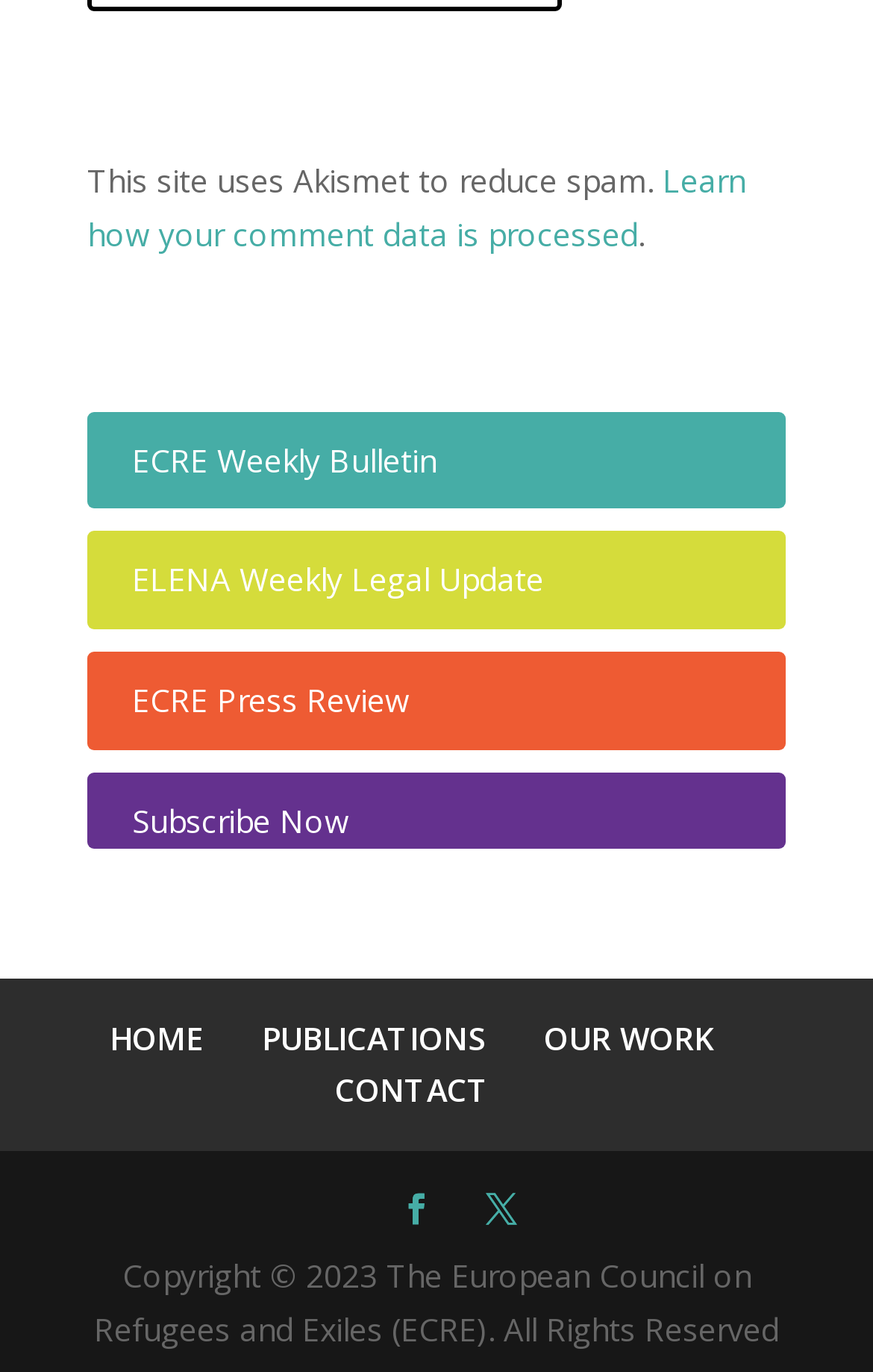Locate the bounding box coordinates of the element that should be clicked to fulfill the instruction: "Read the ECRE Weekly Bulletin".

[0.151, 0.319, 0.5, 0.35]